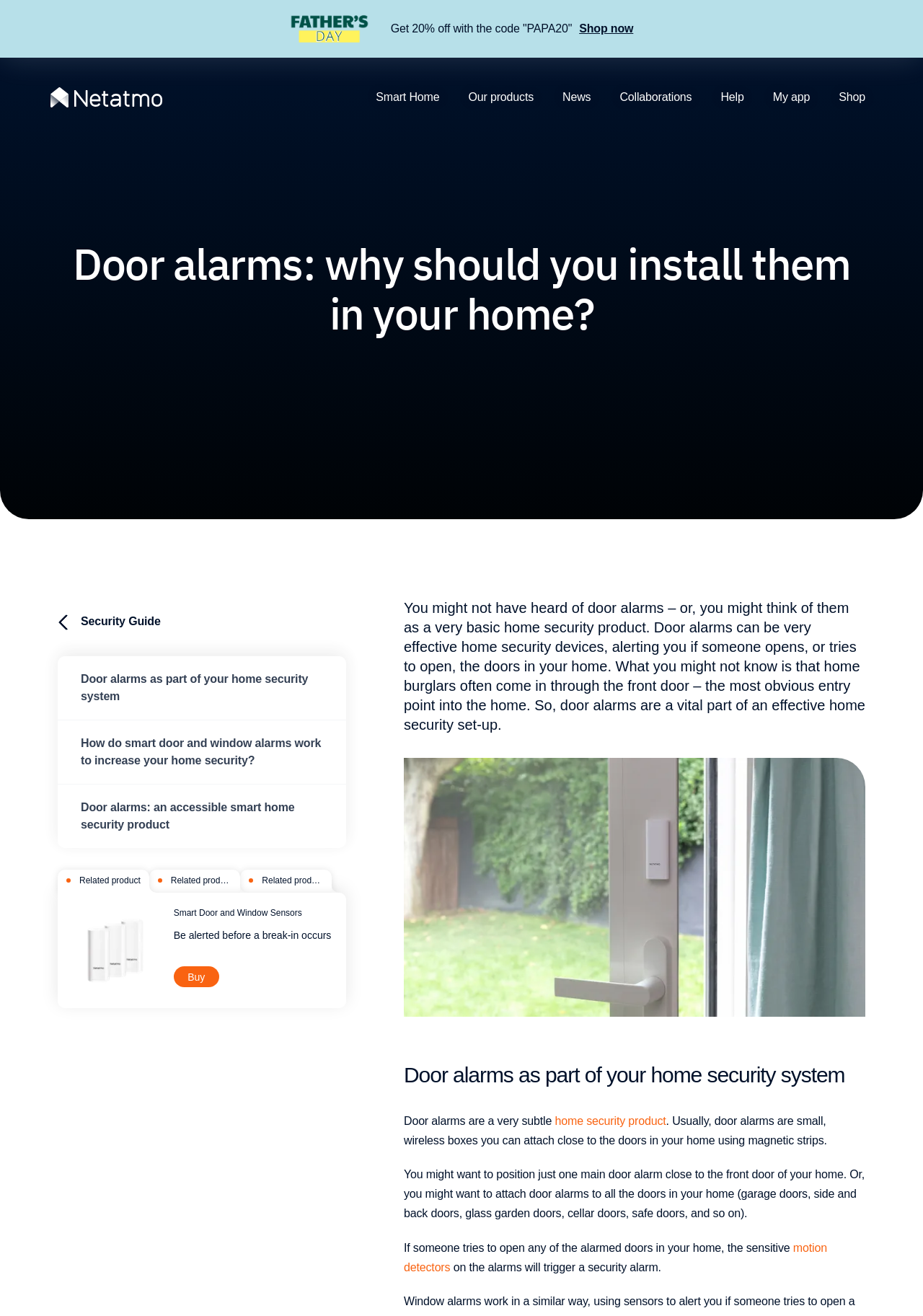Based on the image, give a detailed response to the question: How do door alarms work?

The webpage explains that door alarms have sensitive motion detectors that trigger a security alarm if someone tries to open any of the alarmed doors in your home.